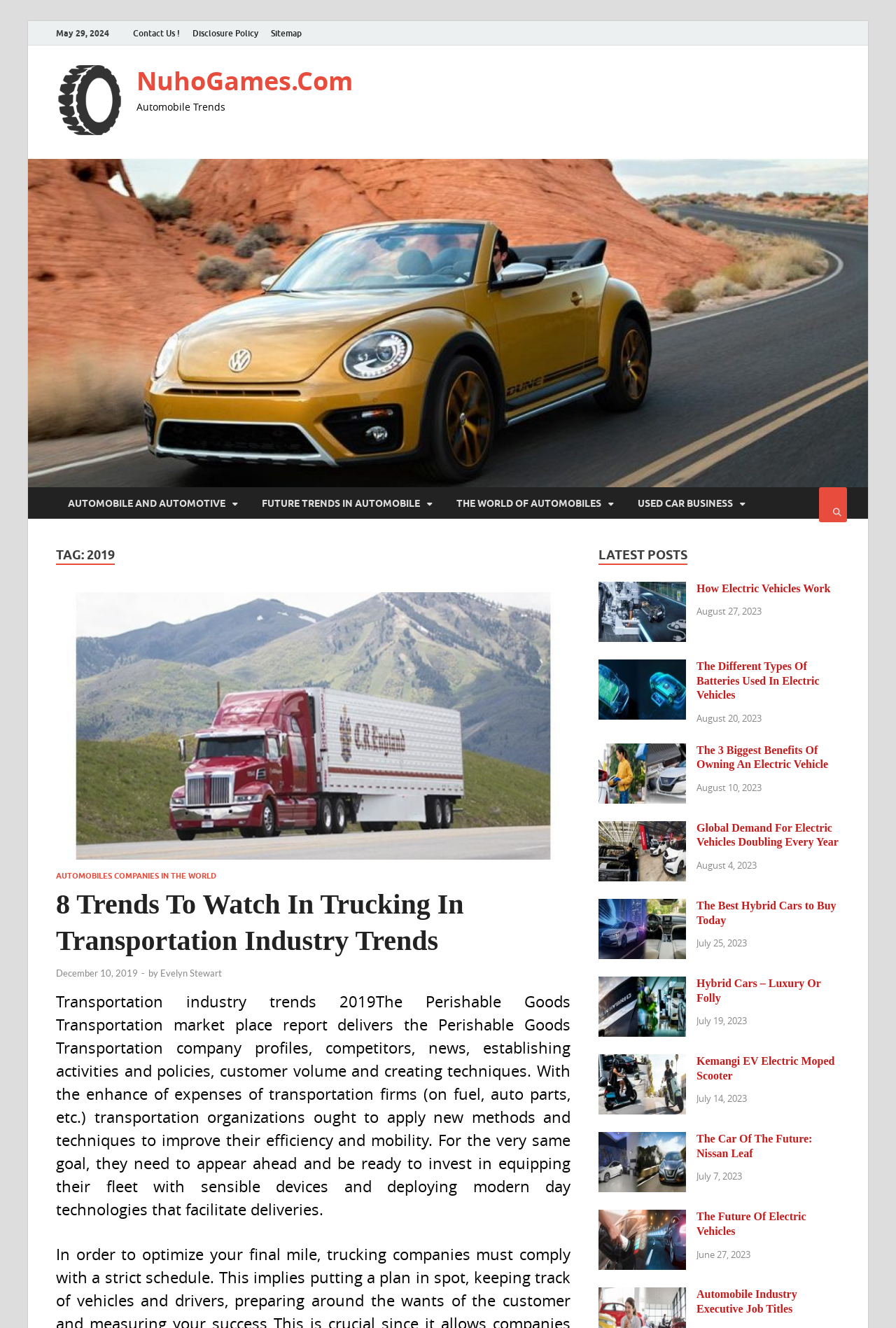Based on the element description: "title="How Electric Vehicles Work"", identify the bounding box coordinates for this UI element. The coordinates must be four float numbers between 0 and 1, listed as [left, top, right, bottom].

[0.668, 0.44, 0.766, 0.449]